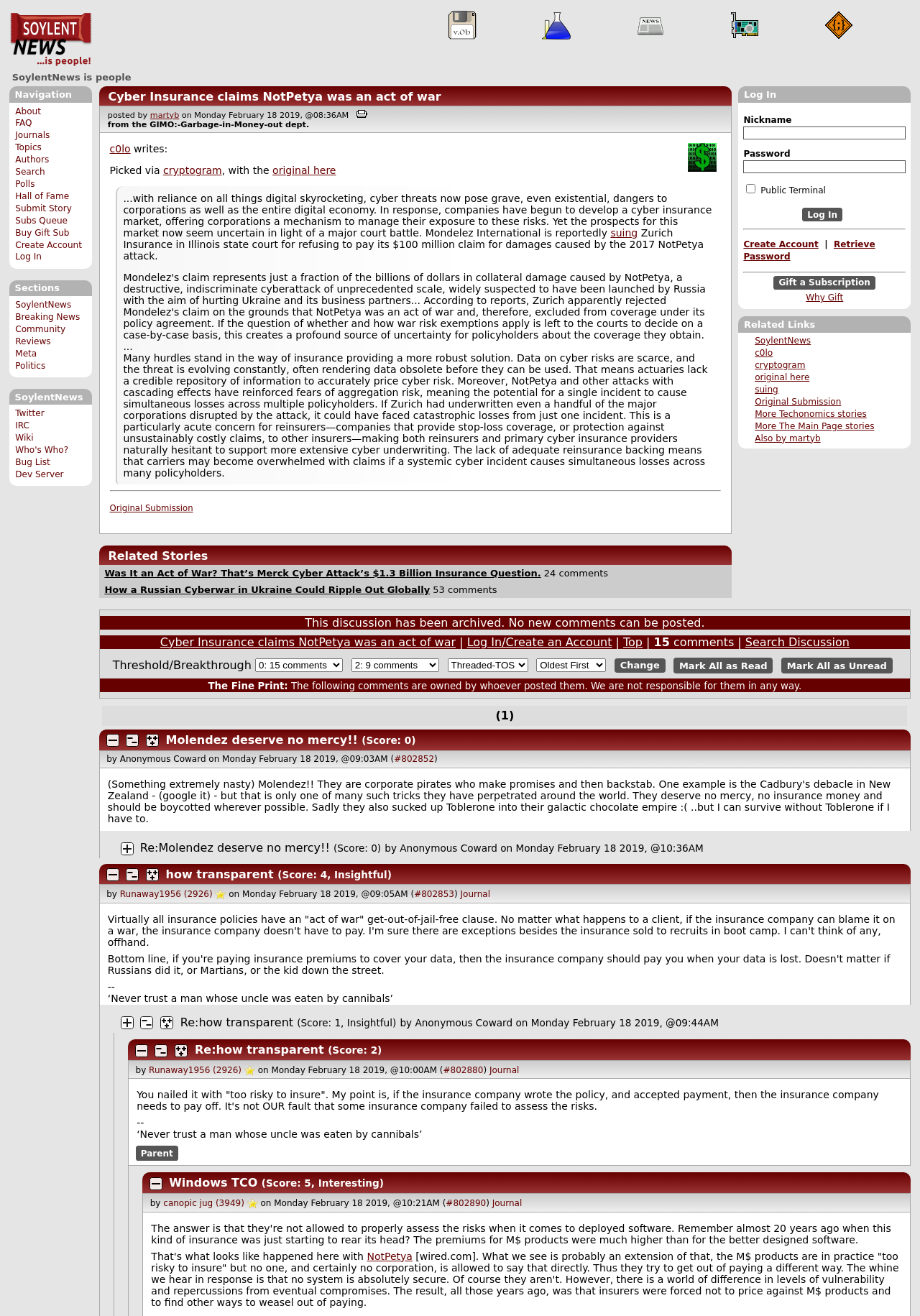Create a detailed narrative of the webpage’s visual and textual elements.

This webpage is about an article titled "Cyber Insurance claims NotPetya was an act of war" related to The Main Page and Techonomics. At the top, there is a navigation menu with links to various sections, including Software, Science, News, Hardware, and Code, each accompanied by an image. Below this menu, there is a heading that reads "SoylentNews is people" and another heading that says "Navigation" with links to About, FAQ, Journals, Topics, Authors, Search, Polls, Hall of Fame, Submit Story, Subs Queue, and Buy Gift Sub.

On the left side, there is a section with links to different parts of the website, including SoylentNews, Breaking News, Community Reviews, Meta, and Politics. Below this section, there are links to Twitter, IRC, Wiki, Who's Who?, Bug List, and Dev Server.

In the center of the page, there is a log-in form with fields for nickname and password, as well as a checkbox for "Public Terminal" and a log-in button. Below the log-in form, there are links to create an account, retrieve a password, and gift a subscription.

Further down, there is a section with related links, including links to SoylentNews, c0lo, cryptogram, and other stories. The article itself is located at the bottom of the page, with a heading that reads "Cyber Insurance claims NotPetya was an act of war" and a link to the article. The article is posted by martyb and has a timestamp of Monday, February 18, 2019, at 08:36 AM. There is also a link to a printer-friendly version of the article.